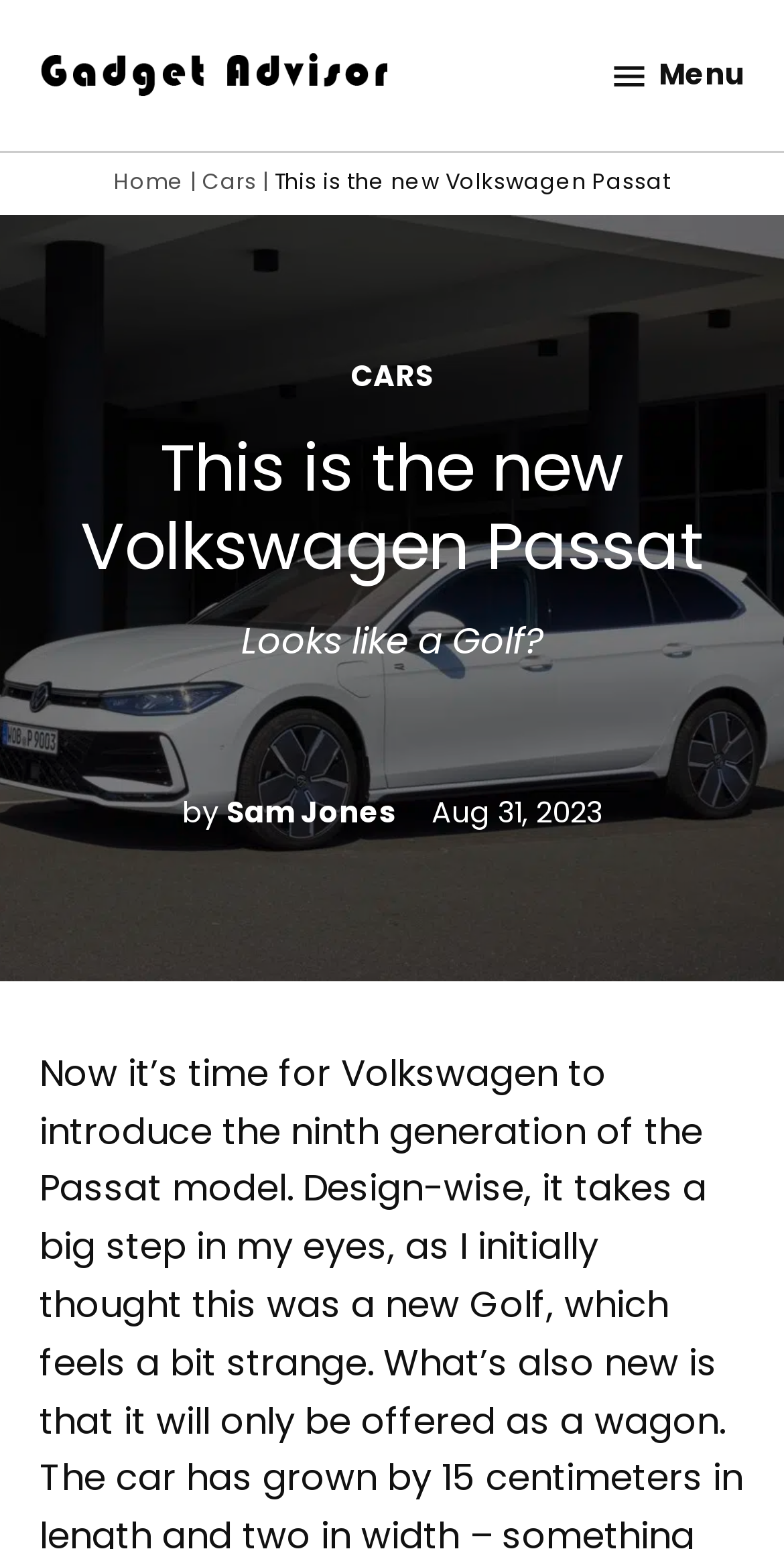Identify the bounding box coordinates for the UI element described by the following text: "Cars". Provide the coordinates as four float numbers between 0 and 1, in the format [left, top, right, bottom].

[0.258, 0.108, 0.327, 0.127]